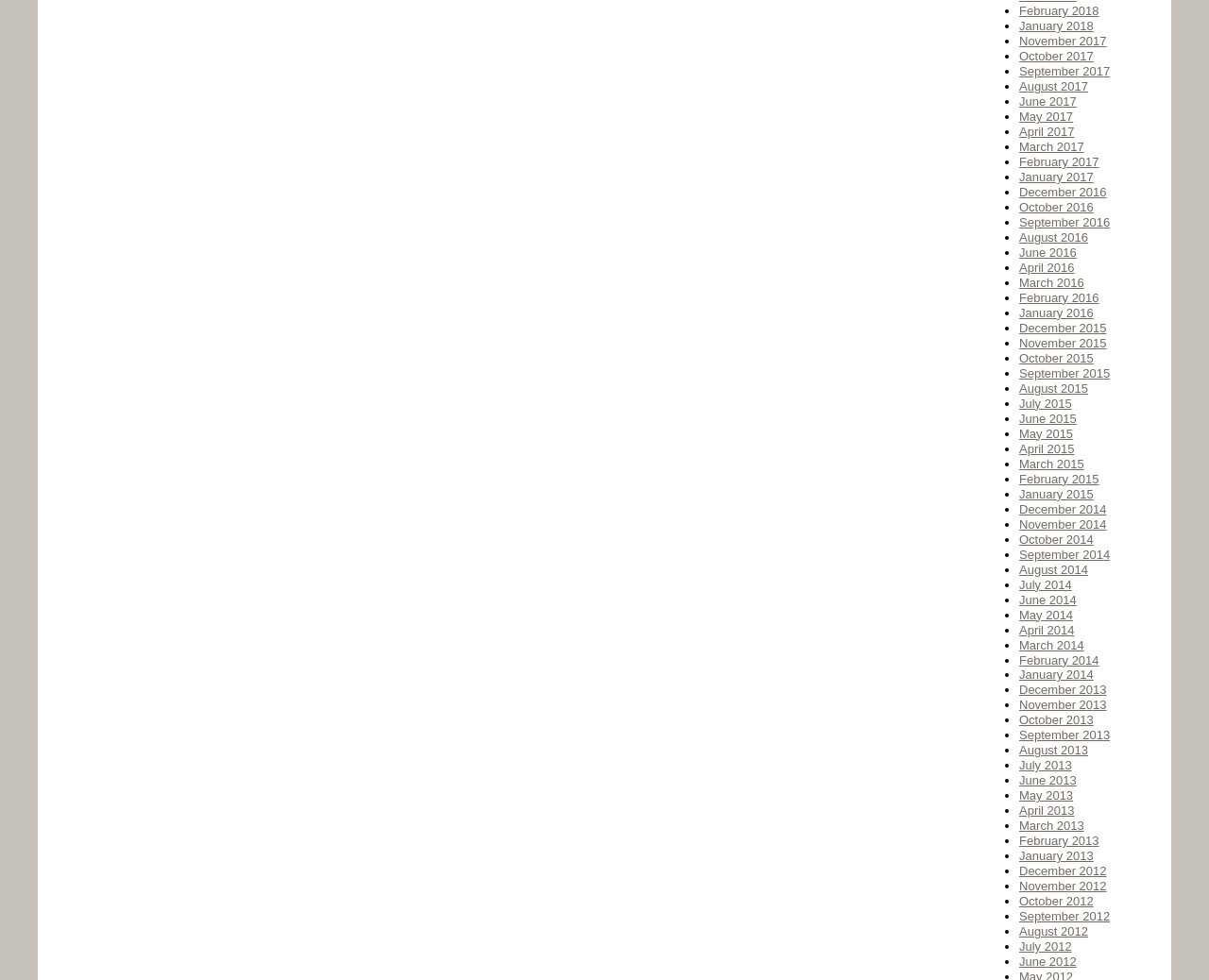Determine the bounding box of the UI component based on this description: "September 2012". The bounding box coordinates should be four float values between 0 and 1, i.e., [left, top, right, bottom].

[0.843, 0.928, 0.918, 0.942]